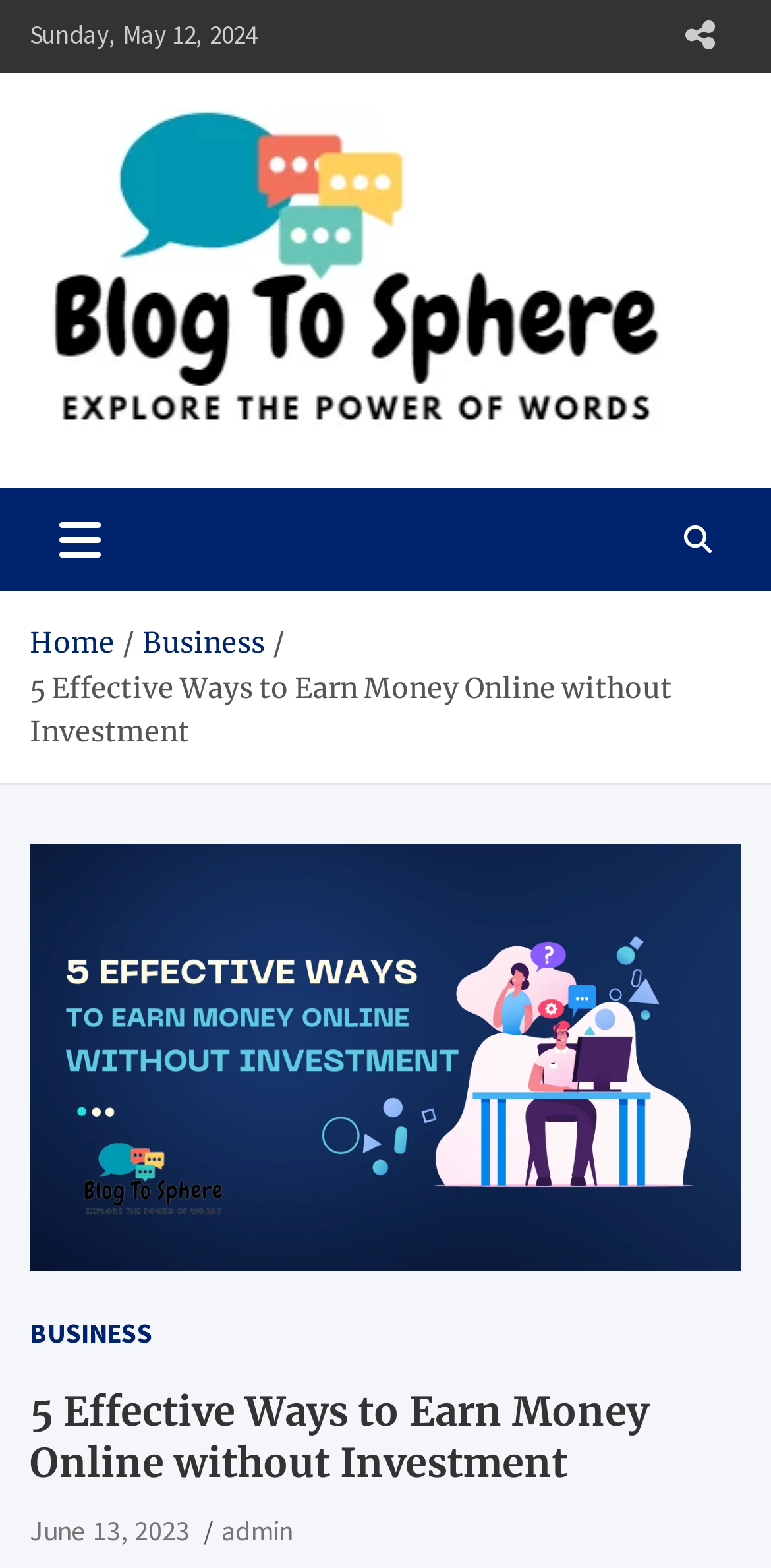Answer in one word or a short phrase: 
What is the category of the current article?

Business